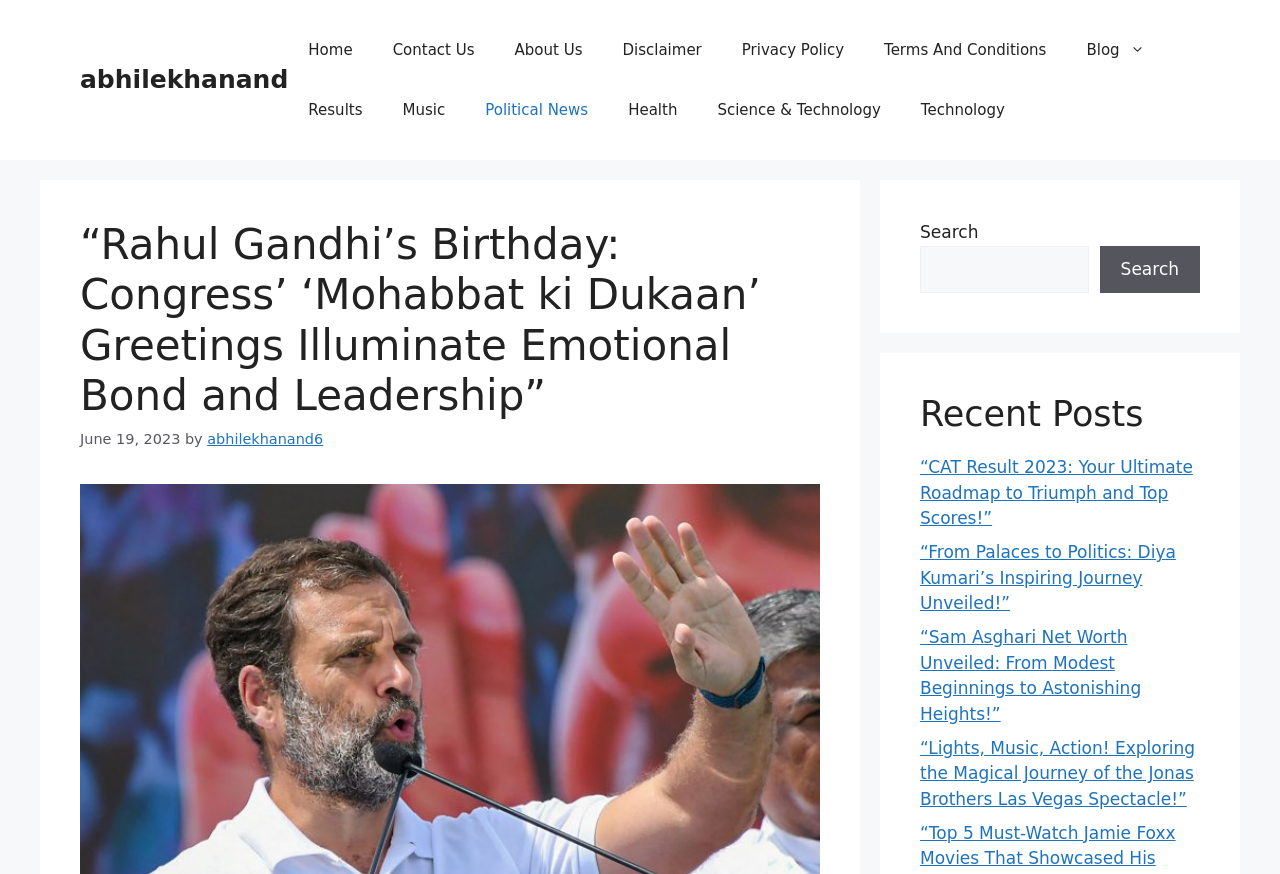What is the author of the article?
Using the picture, provide a one-word or short phrase answer.

abhilekhanand6